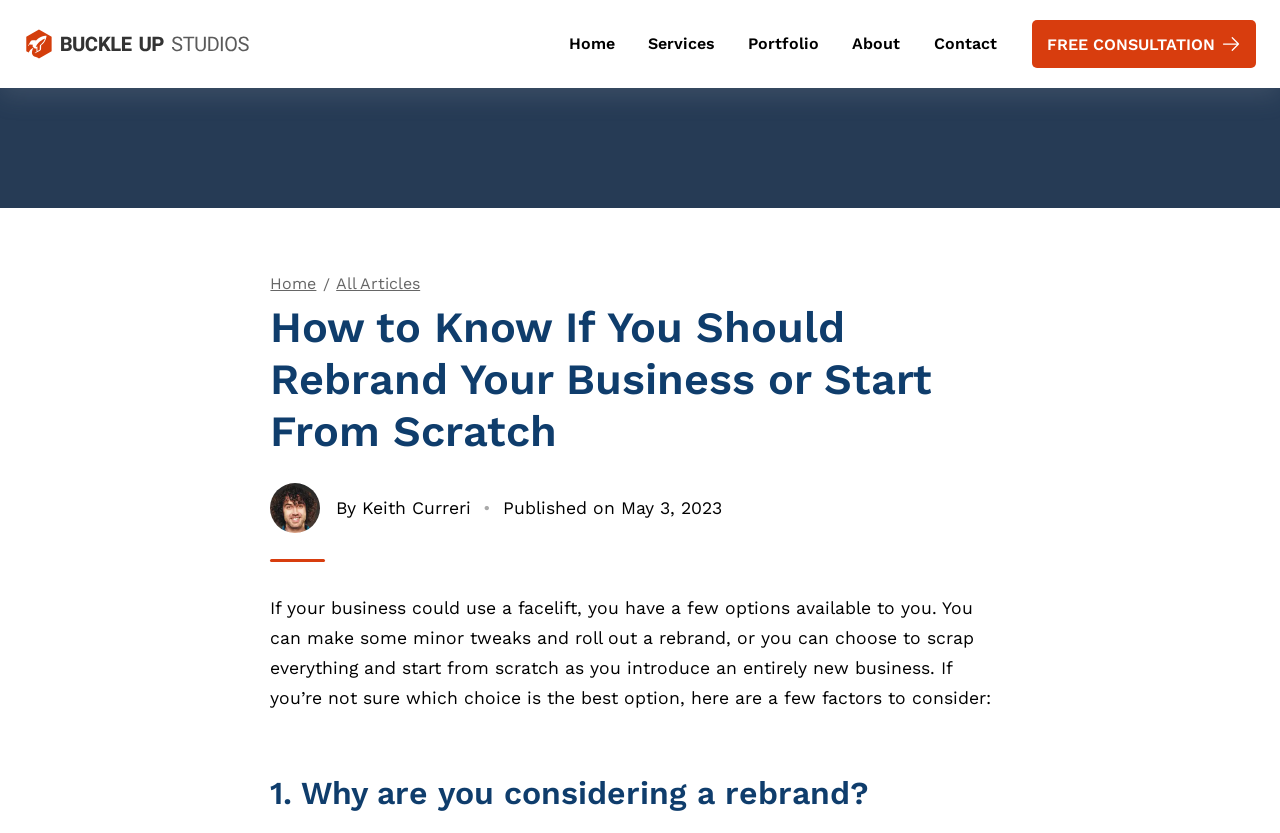What is the main topic of this article?
Using the information from the image, answer the question thoroughly.

I found the main topic by looking at the heading 'How to Know If You Should Rebrand Your Business or Start From Scratch' and the text 'If your business could use a facelift, you have a few options available to you.' which indicates that the article is about rebranding a business.